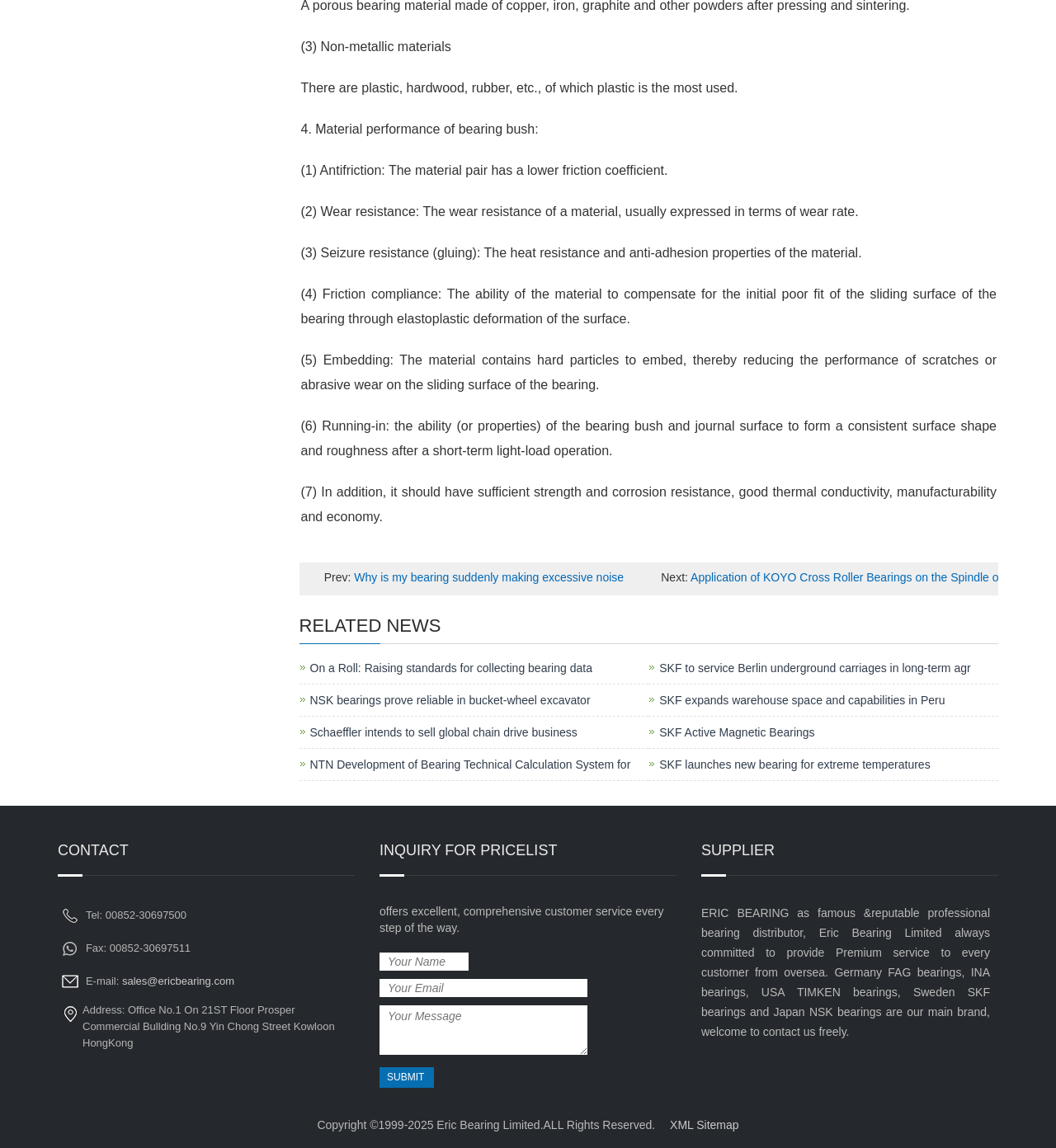How many links are provided in the 'RELATED NEWS' section?
Using the image as a reference, answer the question with a short word or phrase.

8